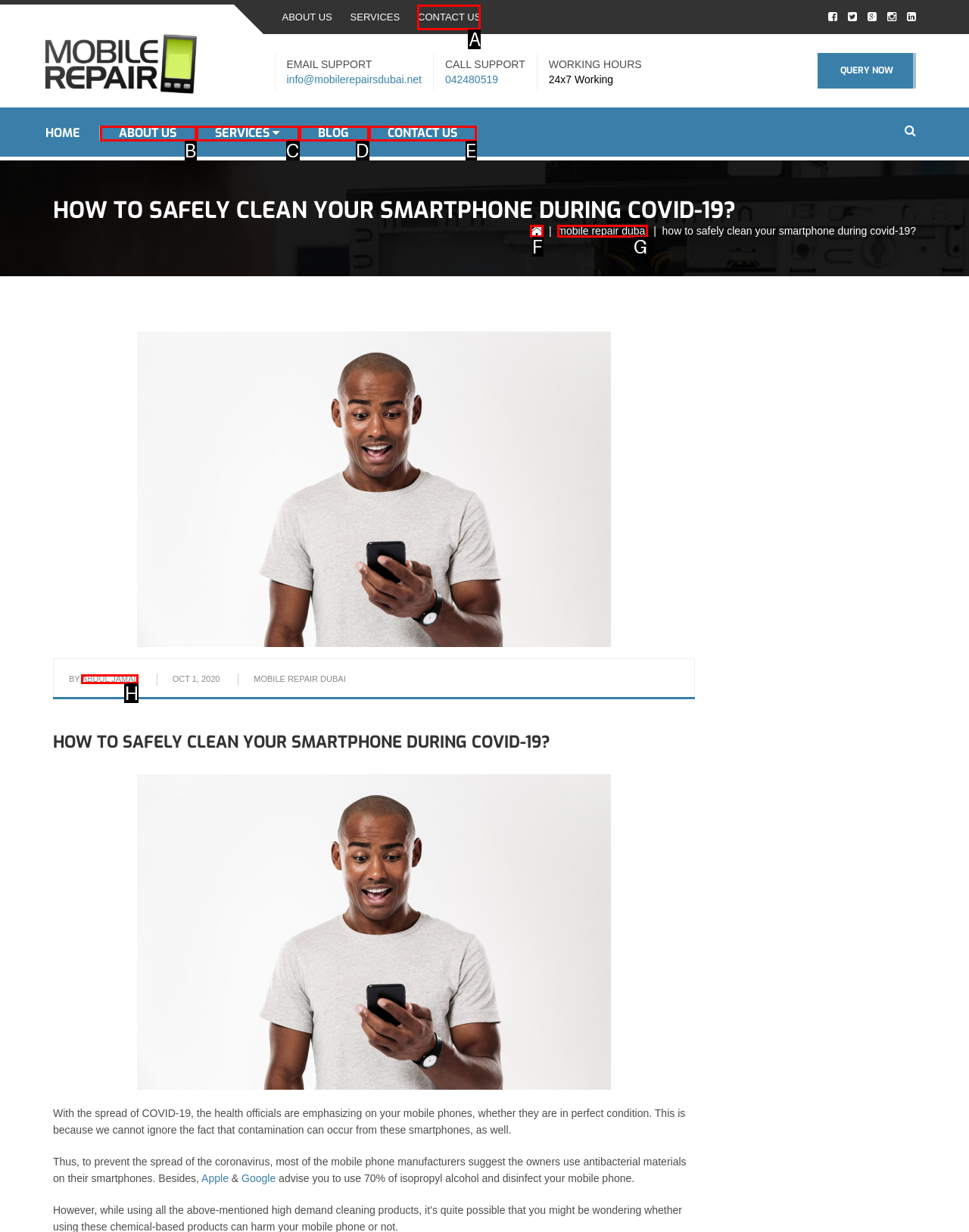To achieve the task: Click on CONTACT US, which HTML element do you need to click?
Respond with the letter of the correct option from the given choices.

A